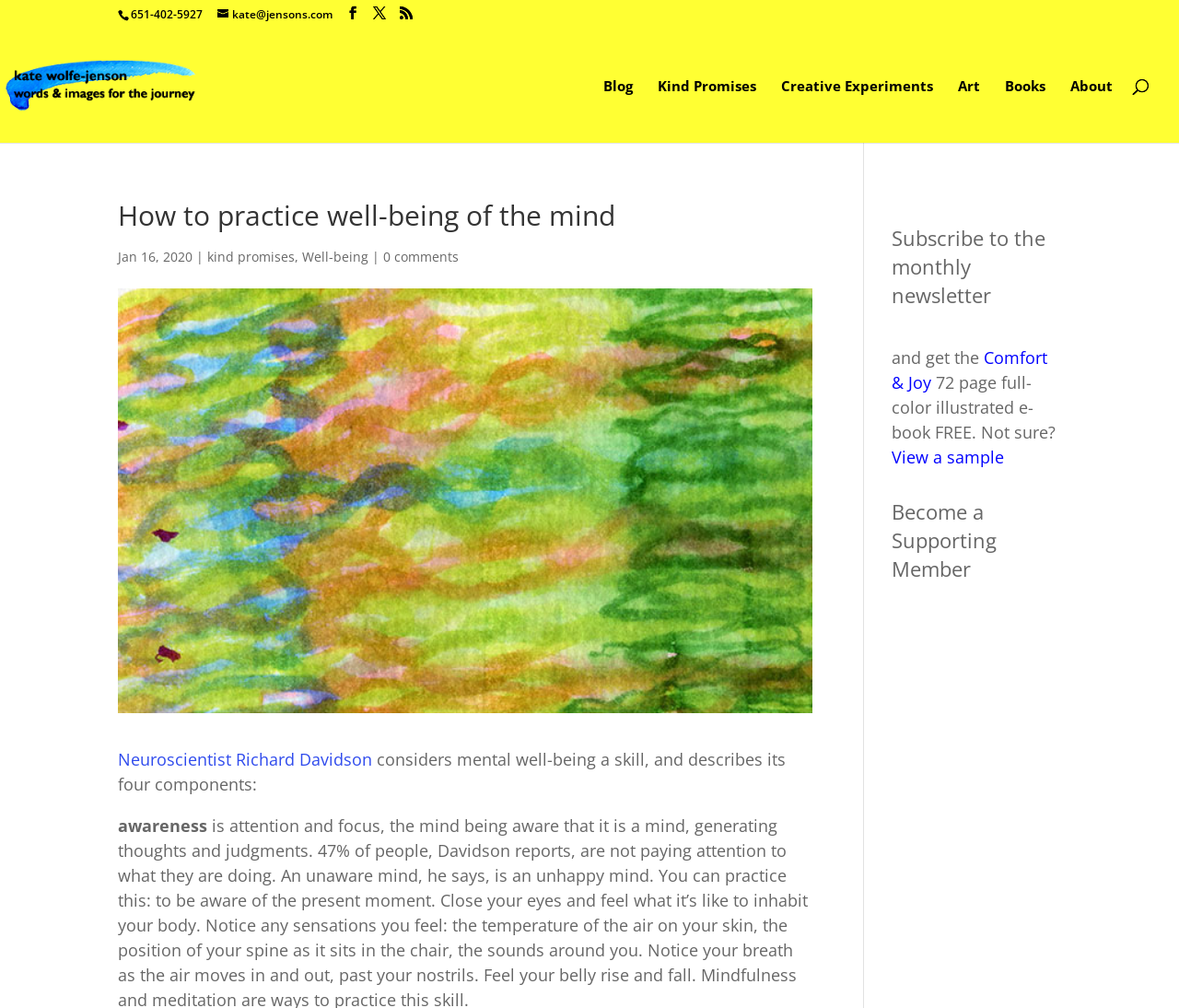What is the name of the newsletter that can be subscribed to?
Based on the screenshot, provide a one-word or short-phrase response.

Comfort & Joy